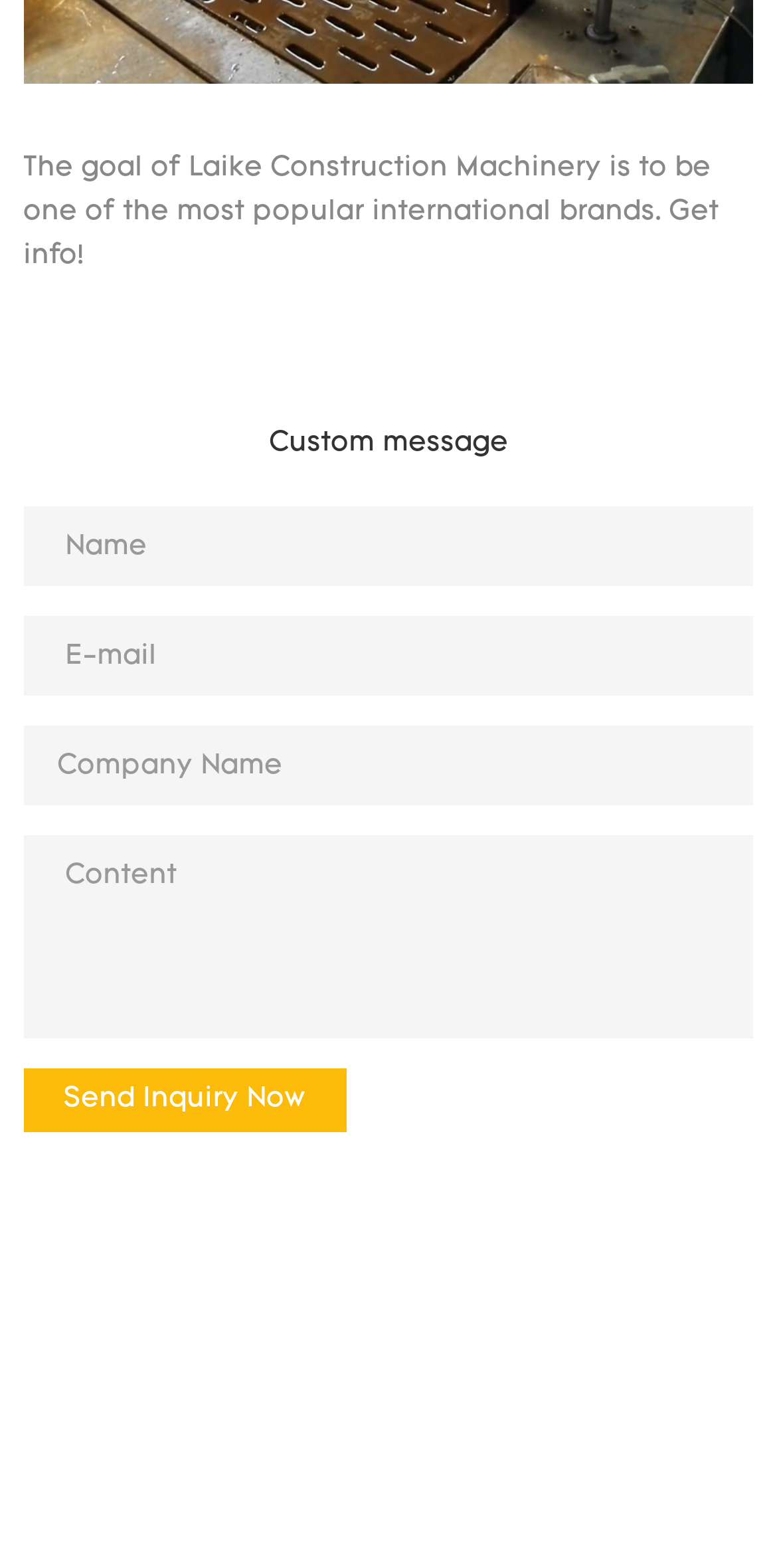What is the goal of Laike Construction Machinery?
Using the visual information, answer the question in a single word or phrase.

To be a popular international brand